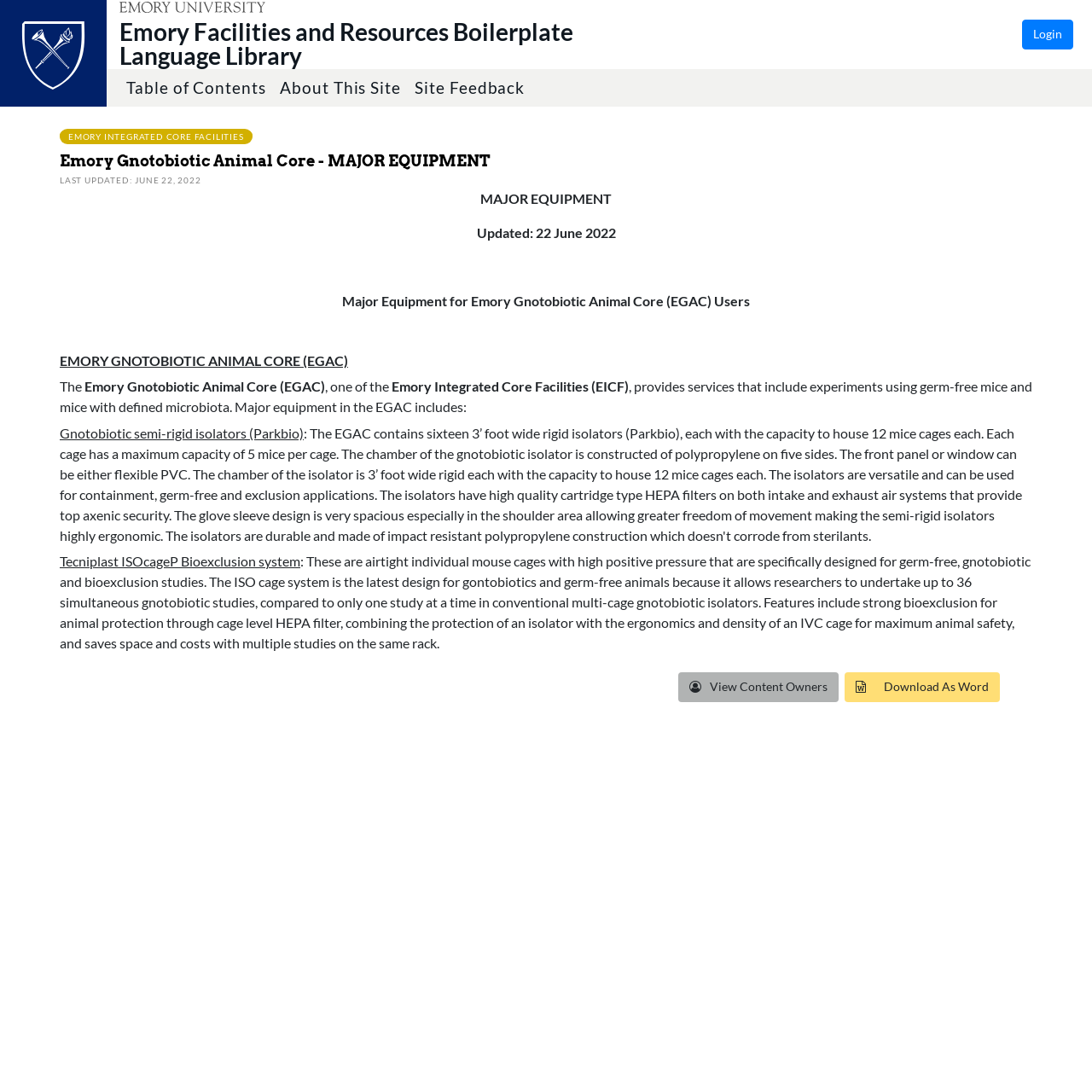Answer the question with a brief word or phrase:
What is the name of the core facility?

Emory Gnotobiotic Animal Core